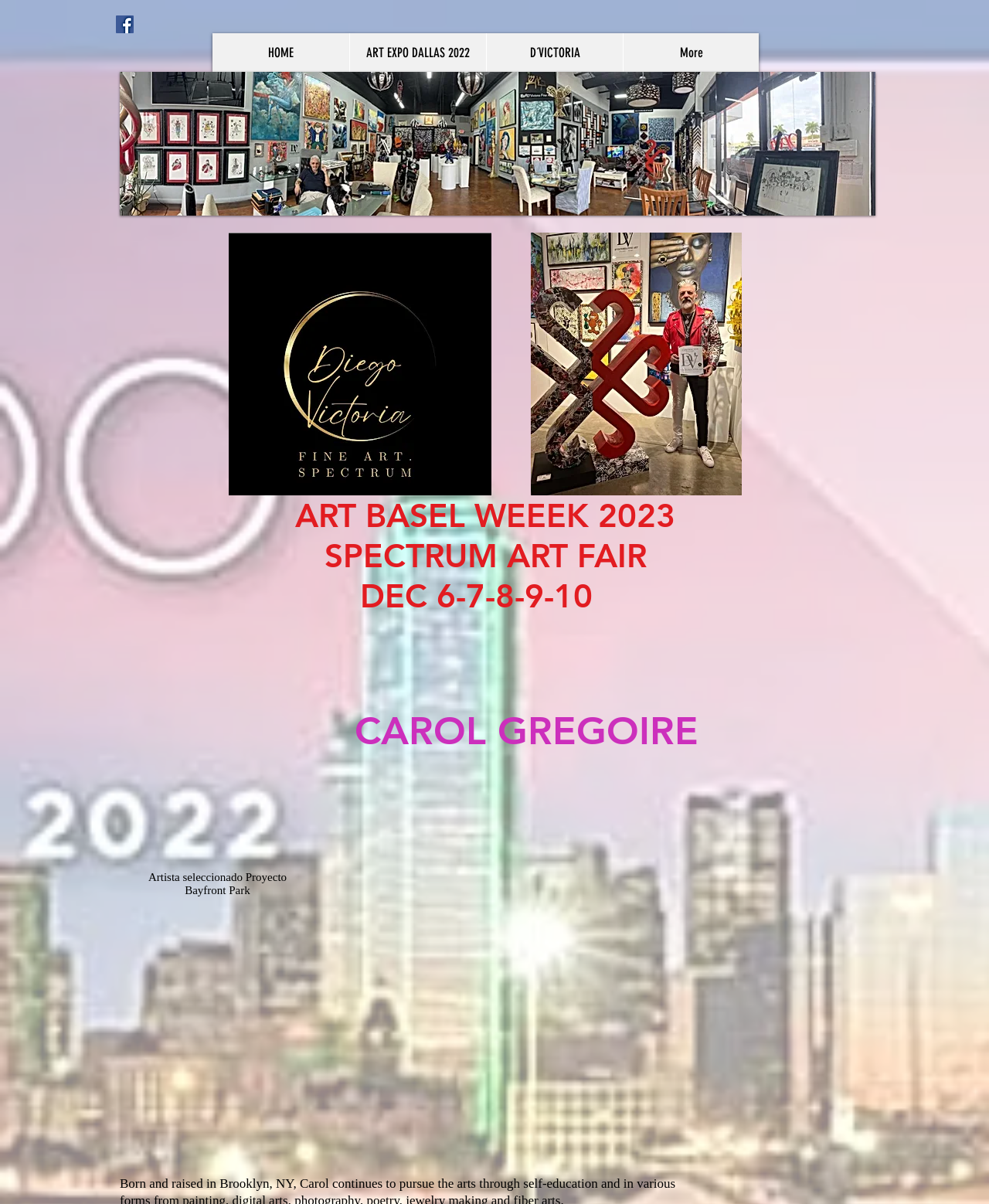Give the bounding box coordinates for the element described by: "ART EXPO DALLAS 2022".

[0.353, 0.028, 0.491, 0.06]